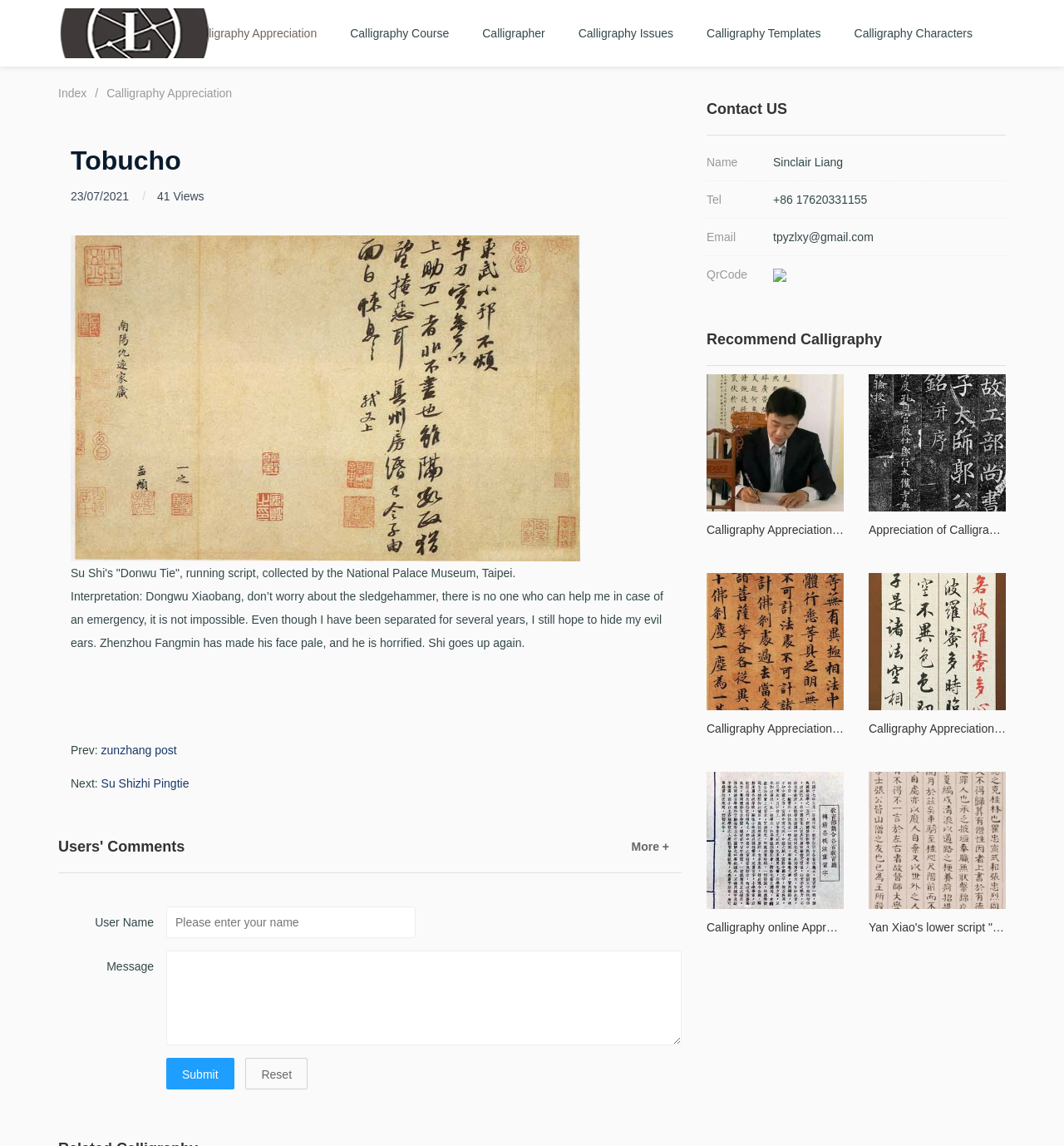Summarize the webpage comprehensively, mentioning all visible components.

This webpage is about Chinese calligraphy, specifically featuring Su Shi's "Donwu Tie" artwork. At the top, there are six links to different sections: Calligraphy Appreciation, Calligraphy Course, Calligrapher, Calligraphy Issues, Calligraphy Templates, and Calligraphy Characters. Below these links, there is an image of Chinese calligraphy.

The main content of the webpage is divided into two sections. On the left, there is a heading "Tobucho" followed by a date "23/07/2021" and a view count "41 Views". Below this, there is a description of Su Shi's "Donwu Tie" artwork, including its interpretation. 

On the right, there are navigation links "Prev" and "Next" to browse through other calligraphy artworks. Below these links, there is a section for users to leave a message, with input fields for username and message, and buttons to submit or reset the form.

At the bottom of the webpage, there is a contact section with information about Sinclair Liang, including phone number, email, and a QR code. There is also a section recommending calligraphy artworks, with four links to different appreciation pages, each featuring an image and a heading describing the artwork.